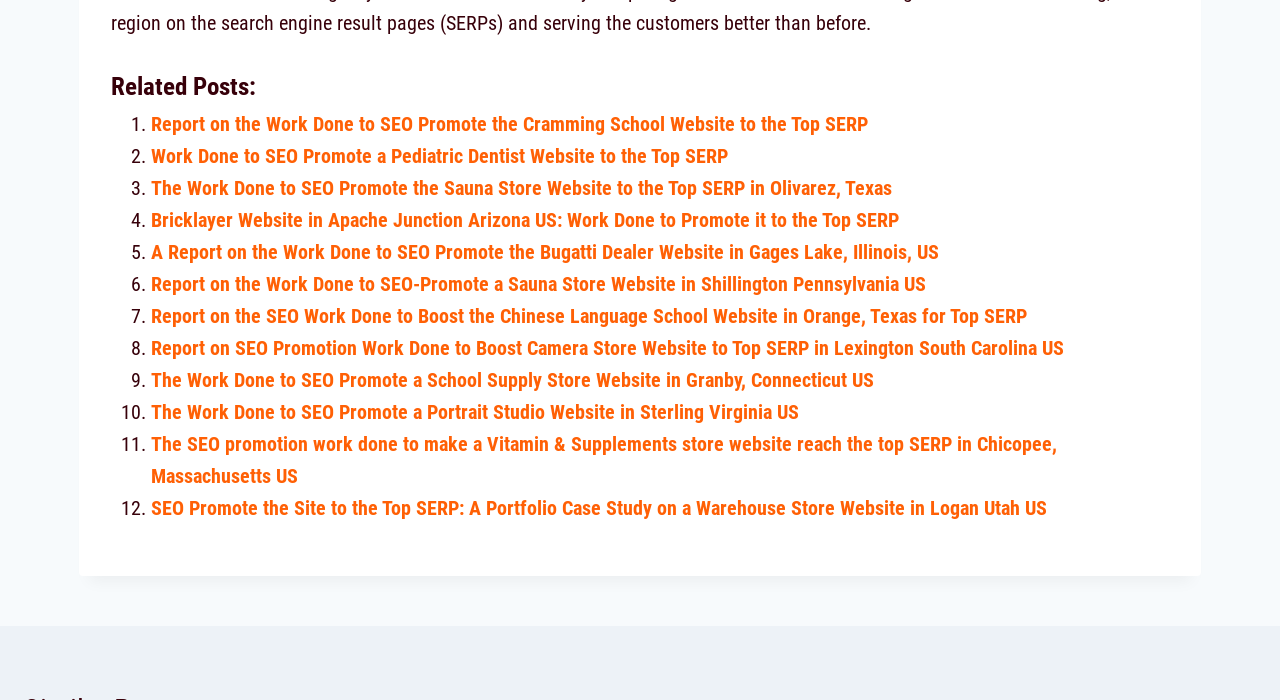Please identify the bounding box coordinates of the clickable element to fulfill the following instruction: "Search for something". The coordinates should be four float numbers between 0 and 1, i.e., [left, top, right, bottom].

None